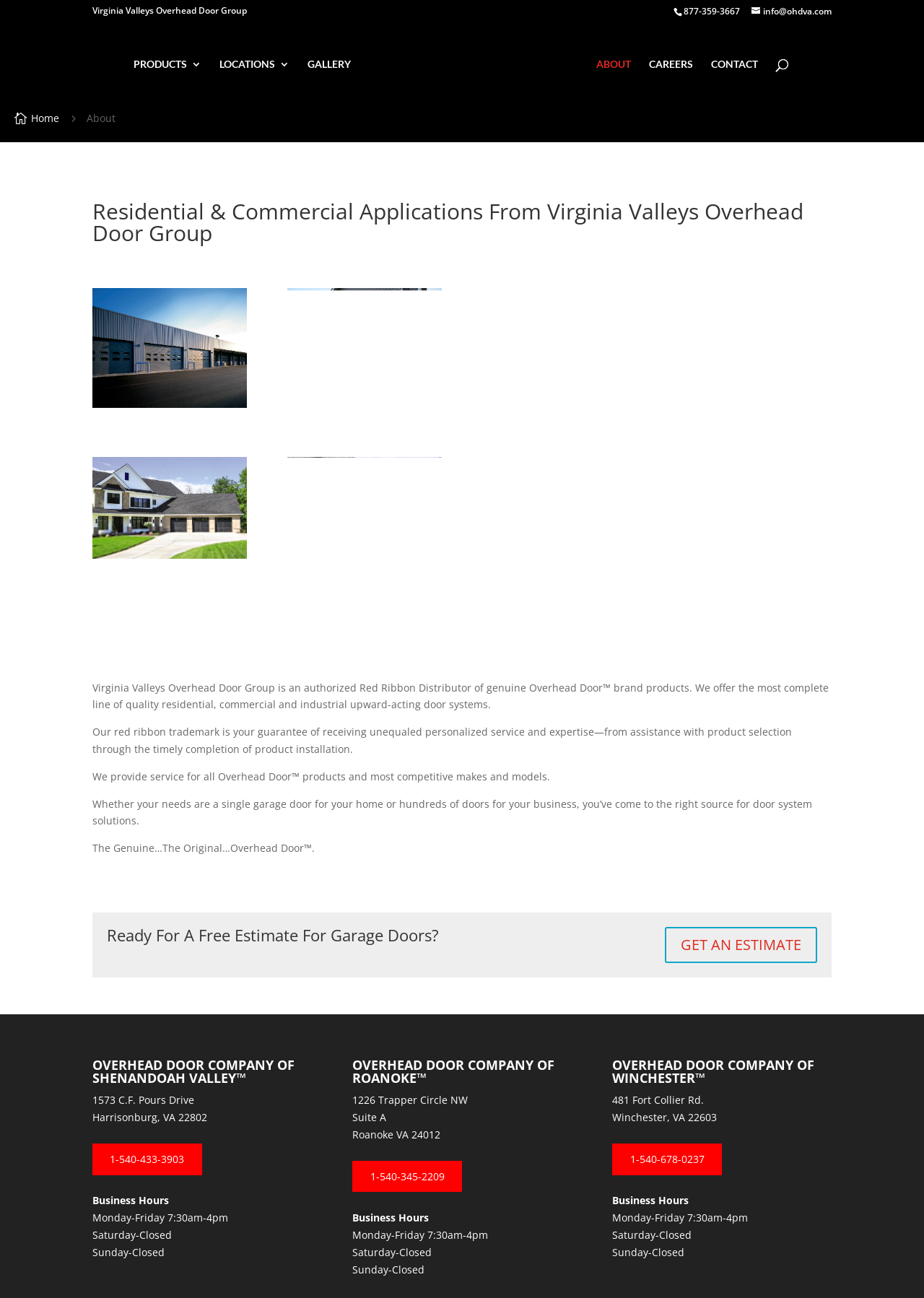Use the information in the screenshot to answer the question comprehensively: What is the name of the company?

I found the name of the company by looking at the link element with the OCR text 'Virginia Valleys Overhead Door Group' and bounding box coordinates [0.1, 0.005, 0.267, 0.017]. This element is also repeated in other parts of the page, indicating that it is the company name.